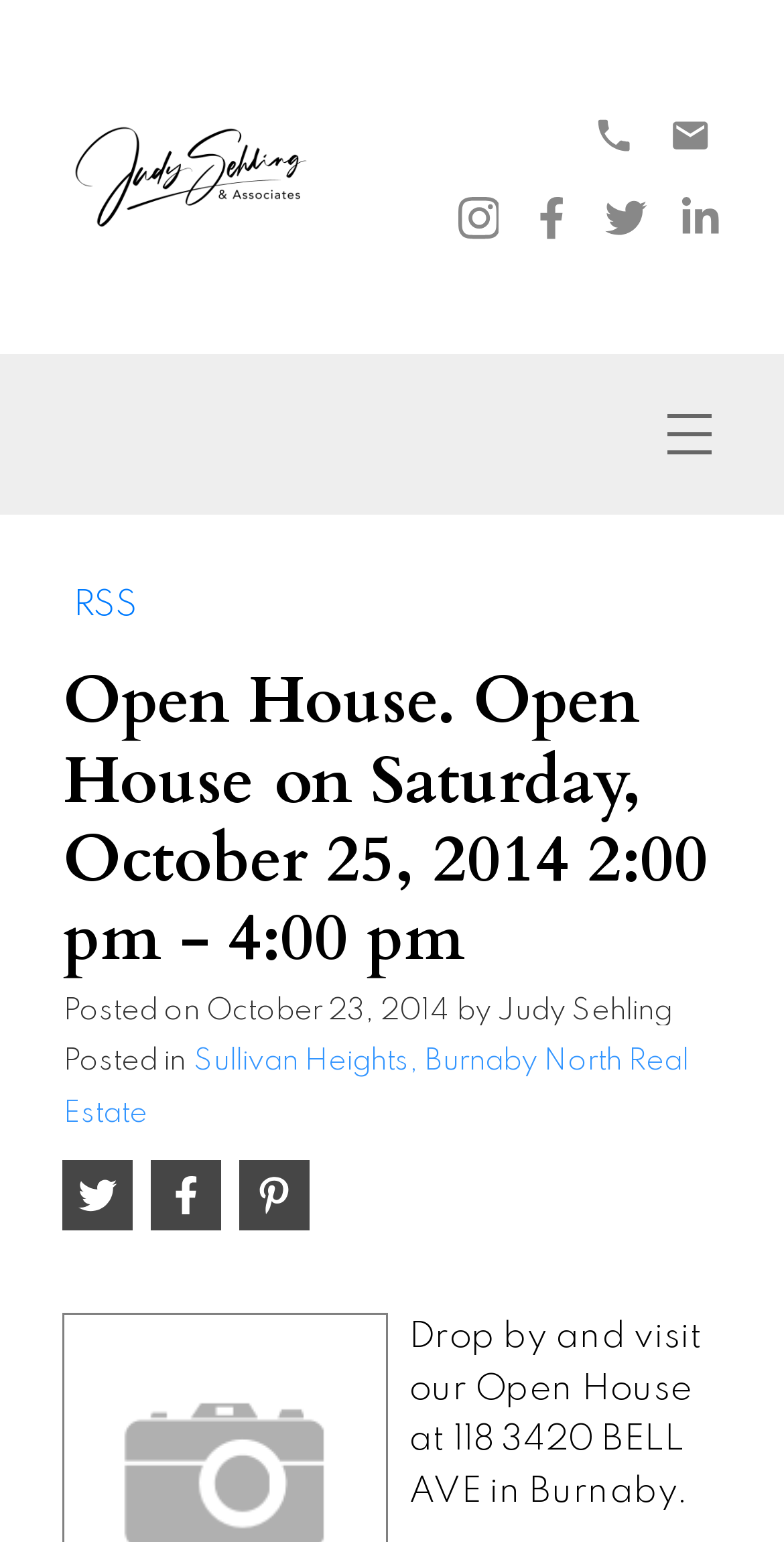Please determine the bounding box coordinates of the element to click in order to execute the following instruction: "Click the Home link". The coordinates should be four float numbers between 0 and 1, specified as [left, top, right, bottom].

[0.08, 0.068, 0.408, 0.162]